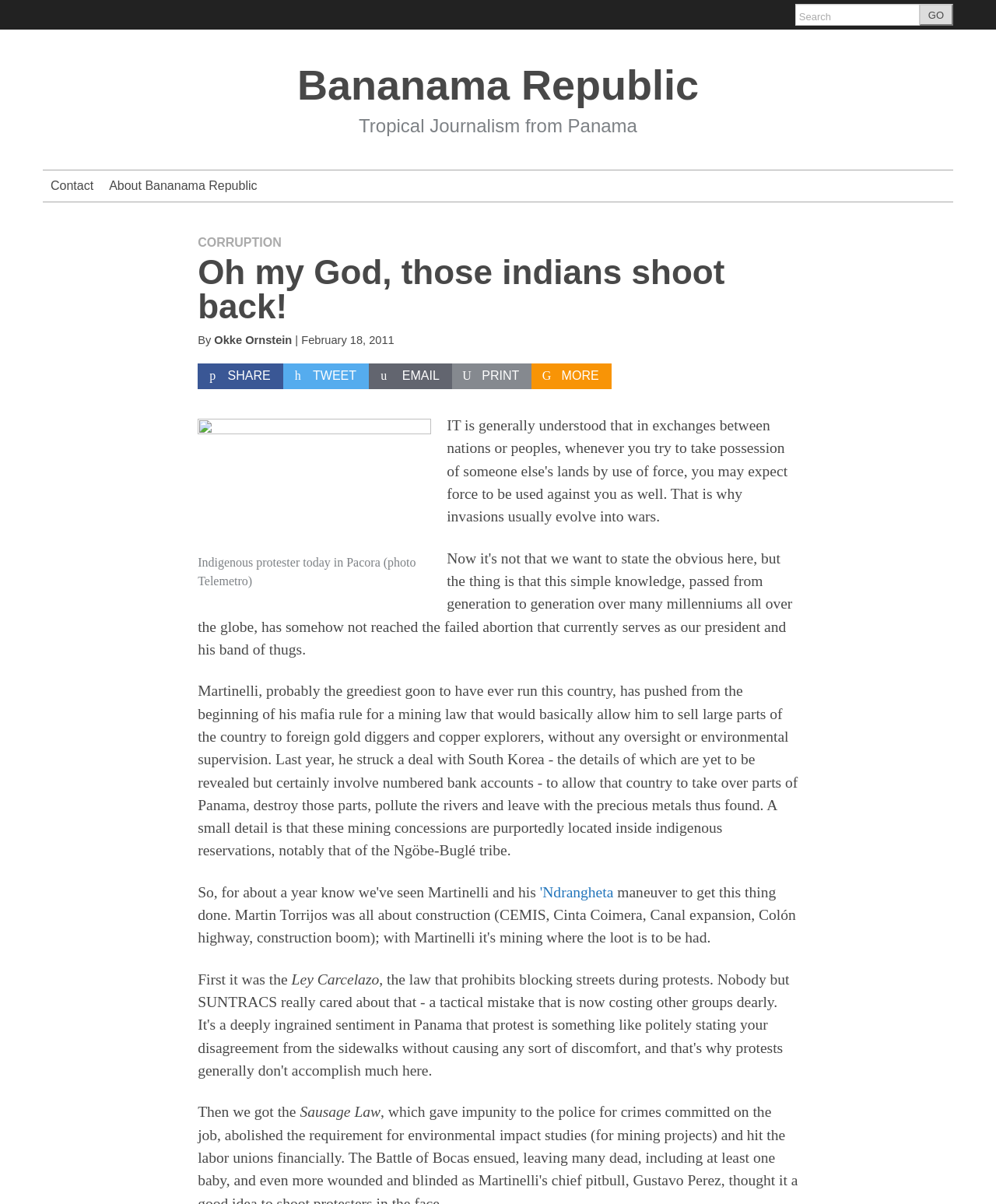Generate a comprehensive description of the webpage.

The webpage appears to be a blog post or article from the Bananama Republic, a tropical journalism website from Panama. At the top of the page, there is a link to skip to the content and a search bar with a textbox and a "GO" button. Below that, there is a heading that reads "Bananama Republic Tropical Journalism from Panama" with a link to the same title.

On the left side of the page, there are links to "Contact" and "About Bananama Republic". The main content of the page is divided into sections, with headings and paragraphs of text. The first section has a heading "CORRUPTION" and a subheading "Oh my God, those indians shoot back!" with the author's name, Okke Ornstein, and the date February 18, 2011.

Below the heading, there are social media links to share the article, including "pSHARE", "hTWEET", "uEMAIL", "UPRINT", and "GMORE". There is also an image on the page, although its content is not described. The article's text discusses the Panamanian government's dealings with foreign companies, including a mining law that would allow the sale of large parts of the country without oversight or environmental supervision.

The text is divided into paragraphs, with some highlighted keywords or phrases, such as "'Ndrangheta", "Ley Carcelazo", and "Sausage Law". The article appears to be a critical commentary on the Panamanian government's actions and their impact on the environment and indigenous communities.